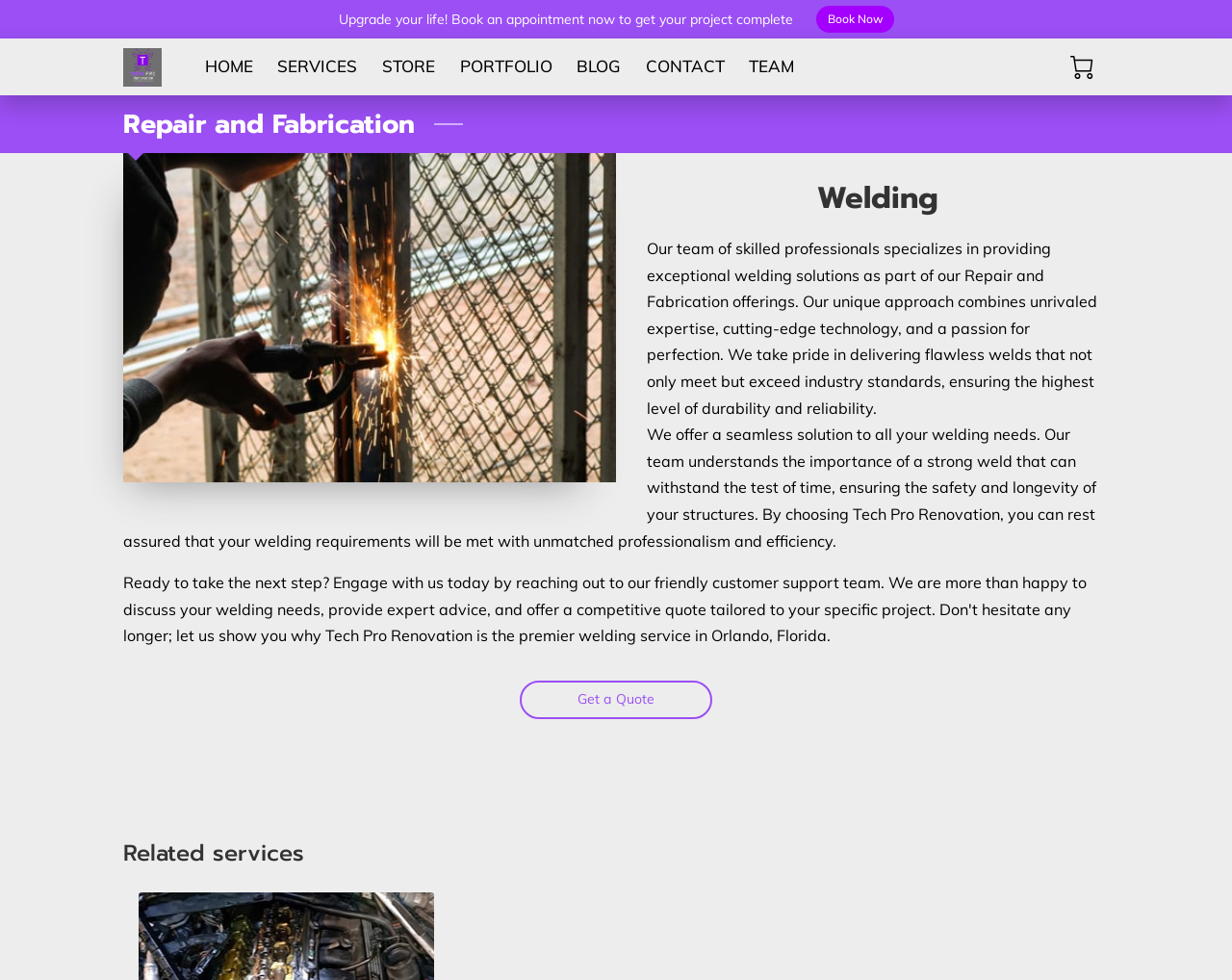What is the company name? Please answer the question using a single word or phrase based on the image.

TechPro Renovation LLC